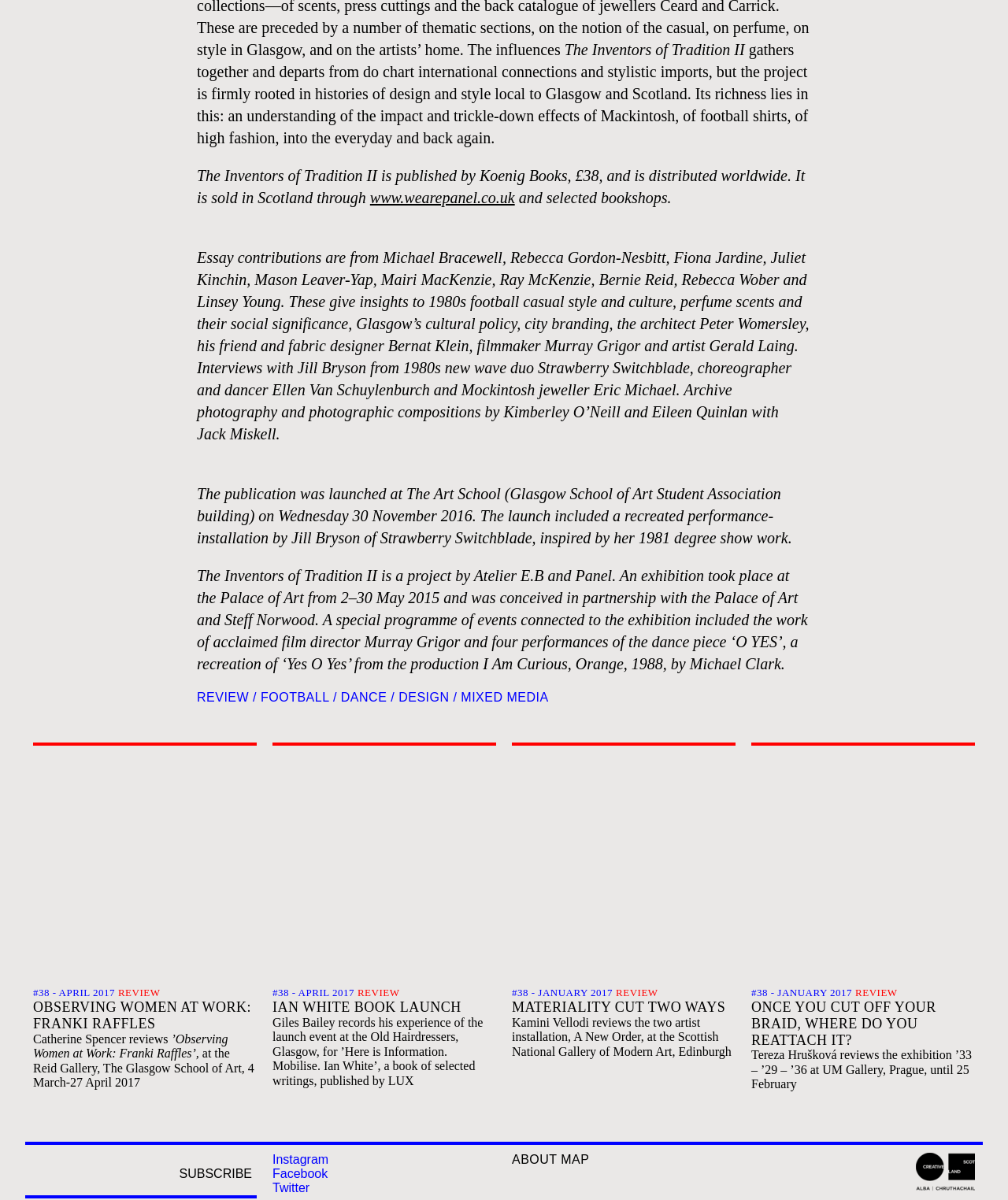Show the bounding box coordinates for the HTML element as described: "Review".

[0.195, 0.575, 0.247, 0.586]